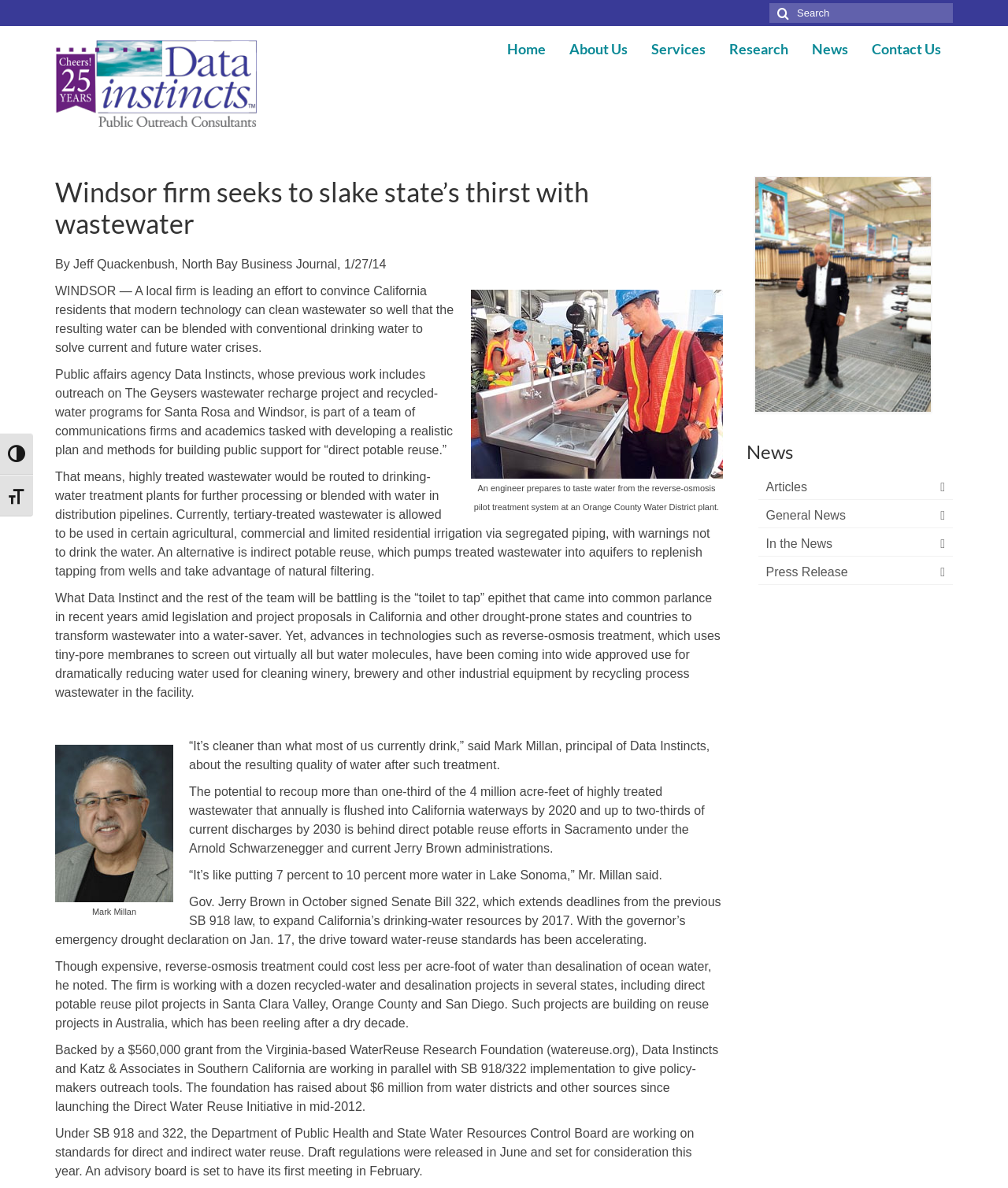Can you find and provide the main heading text of this webpage?

Windsor firm seeks to slake state’s thirst with wastewater